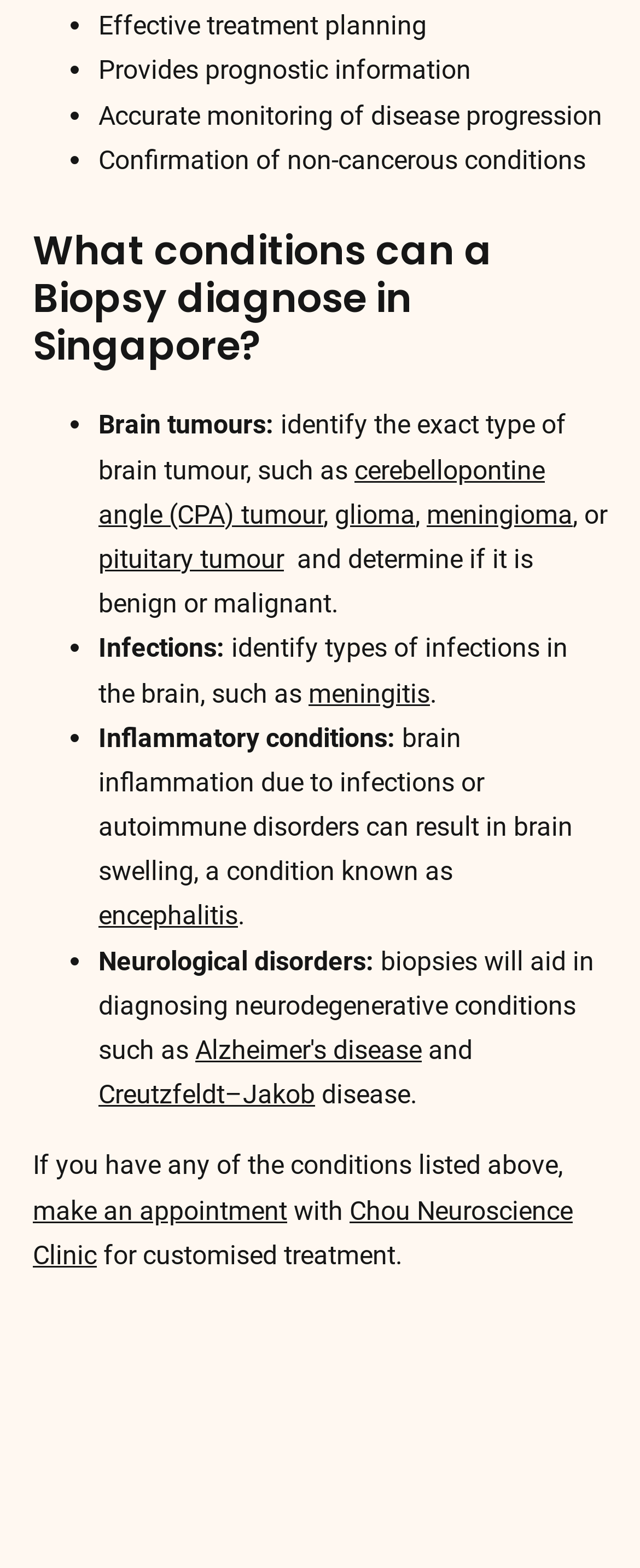What is the name of the clinic mentioned on the webpage?
Could you answer the question with a detailed and thorough explanation?

The webpage mentions a clinic where one can make an appointment for customised treatment. The name of the clinic is Chou Neuroscience Clinic, which is provided as a link on the webpage.